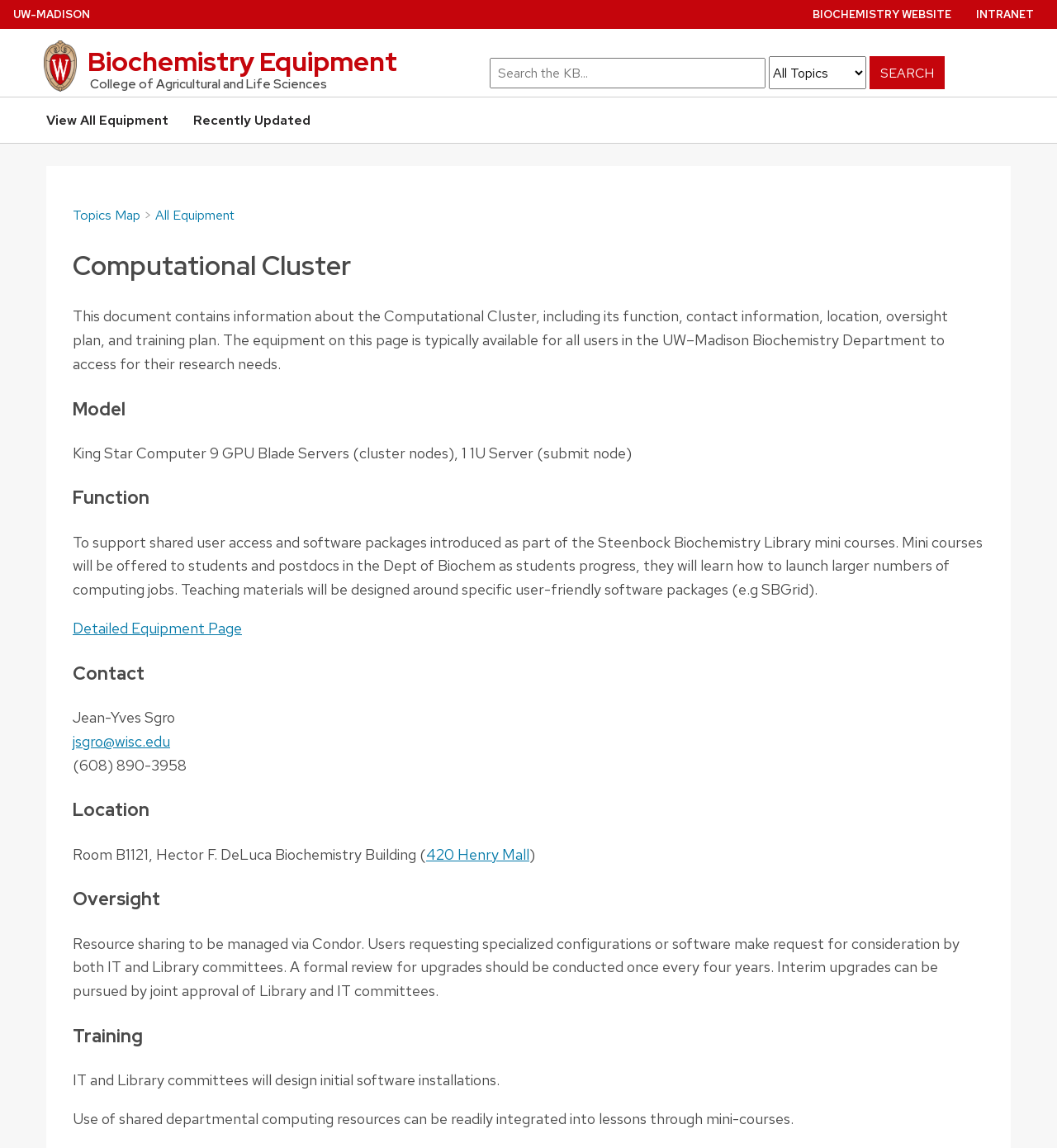Please identify the bounding box coordinates of the element's region that should be clicked to execute the following instruction: "Search for equipment". The bounding box coordinates must be four float numbers between 0 and 1, i.e., [left, top, right, bottom].

[0.451, 0.032, 0.969, 0.078]